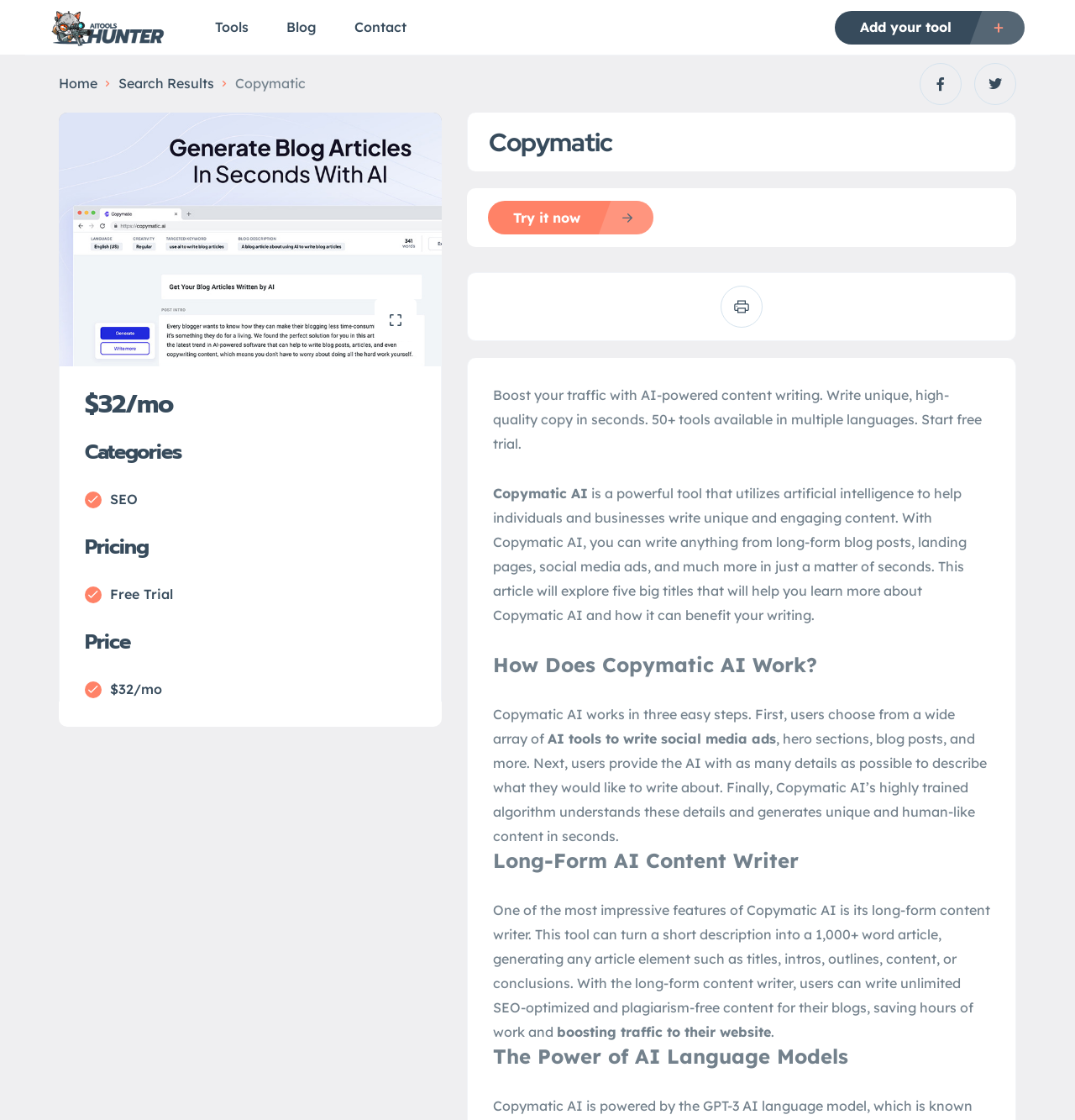Find the bounding box coordinates of the element I should click to carry out the following instruction: "Try it now".

[0.454, 0.179, 0.608, 0.209]